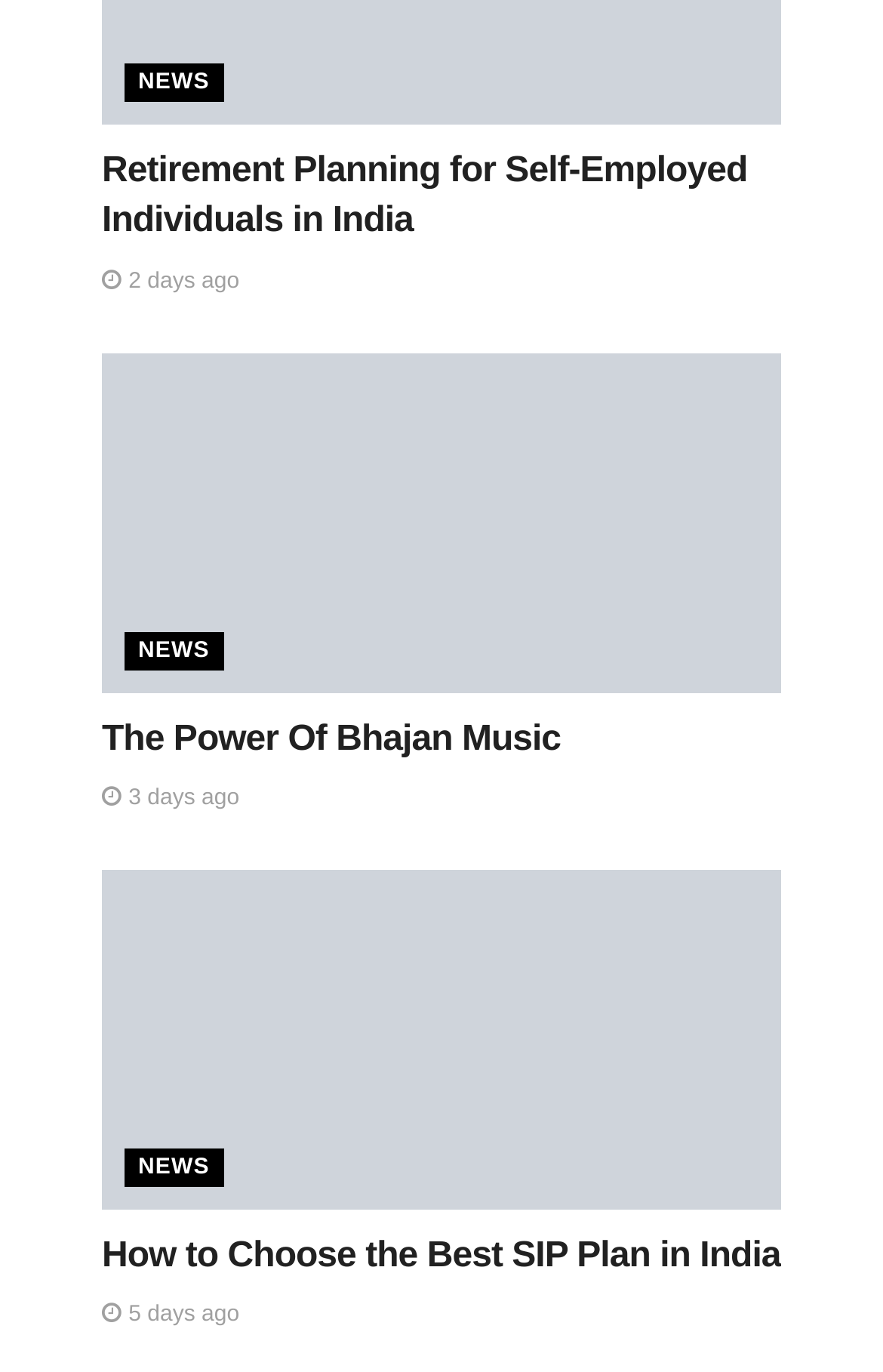Find and specify the bounding box coordinates that correspond to the clickable region for the instruction: "Read news".

[0.141, 0.046, 0.253, 0.074]